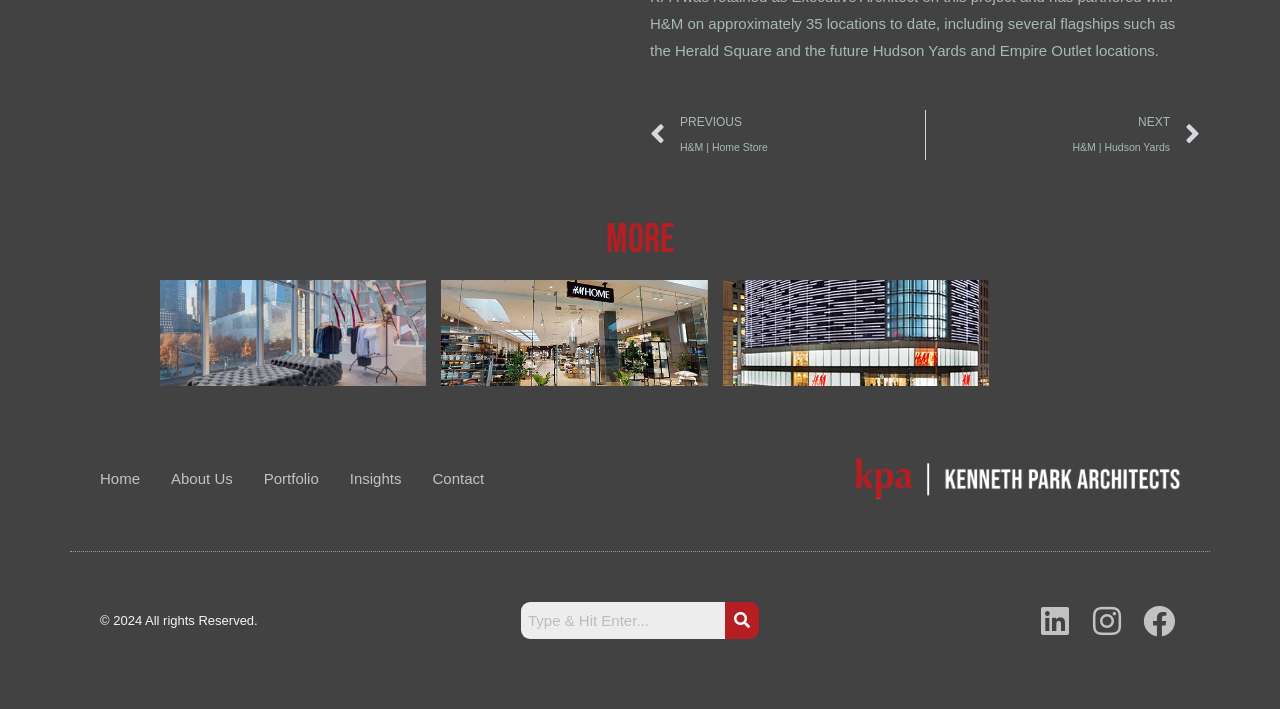Please locate the bounding box coordinates of the region I need to click to follow this instruction: "search for something".

[0.407, 0.849, 0.593, 0.901]